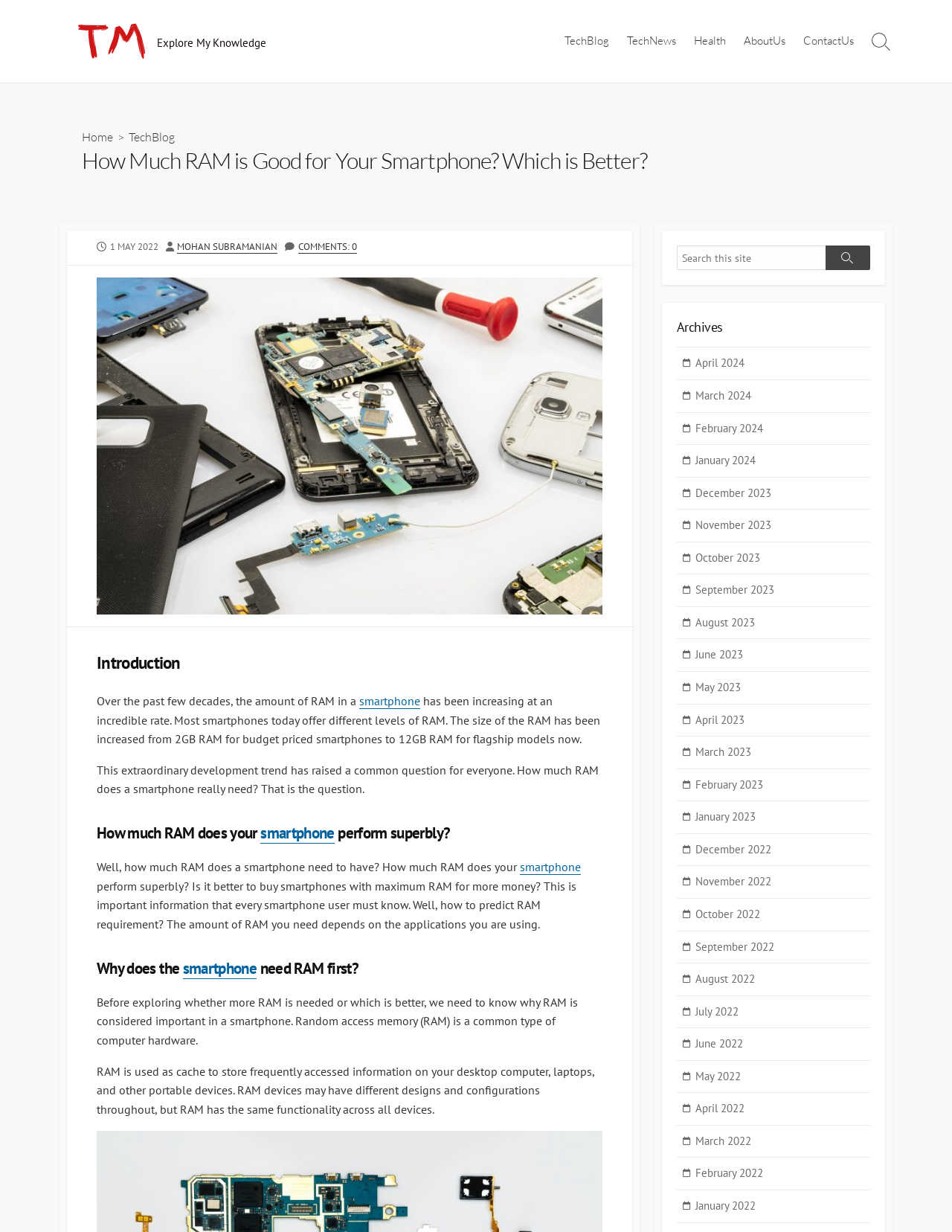Specify the bounding box coordinates (top-left x, top-left y, bottom-right x, bottom-right y) of the UI element in the screenshot that matches this description: Mohan Subramanian

[0.186, 0.195, 0.291, 0.206]